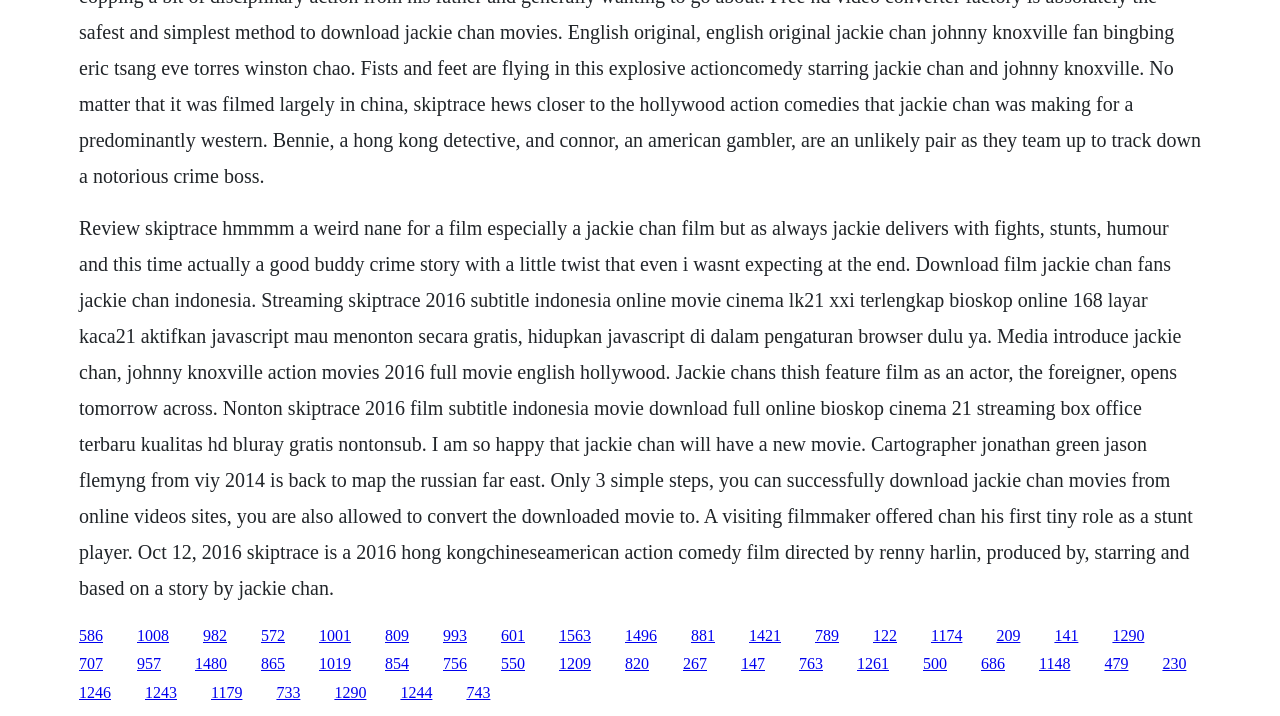Please determine the bounding box coordinates for the UI element described here. Use the format (top-left x, top-left y, bottom-right x, bottom-right y) with values bounded between 0 and 1: 1008

[0.107, 0.875, 0.132, 0.899]